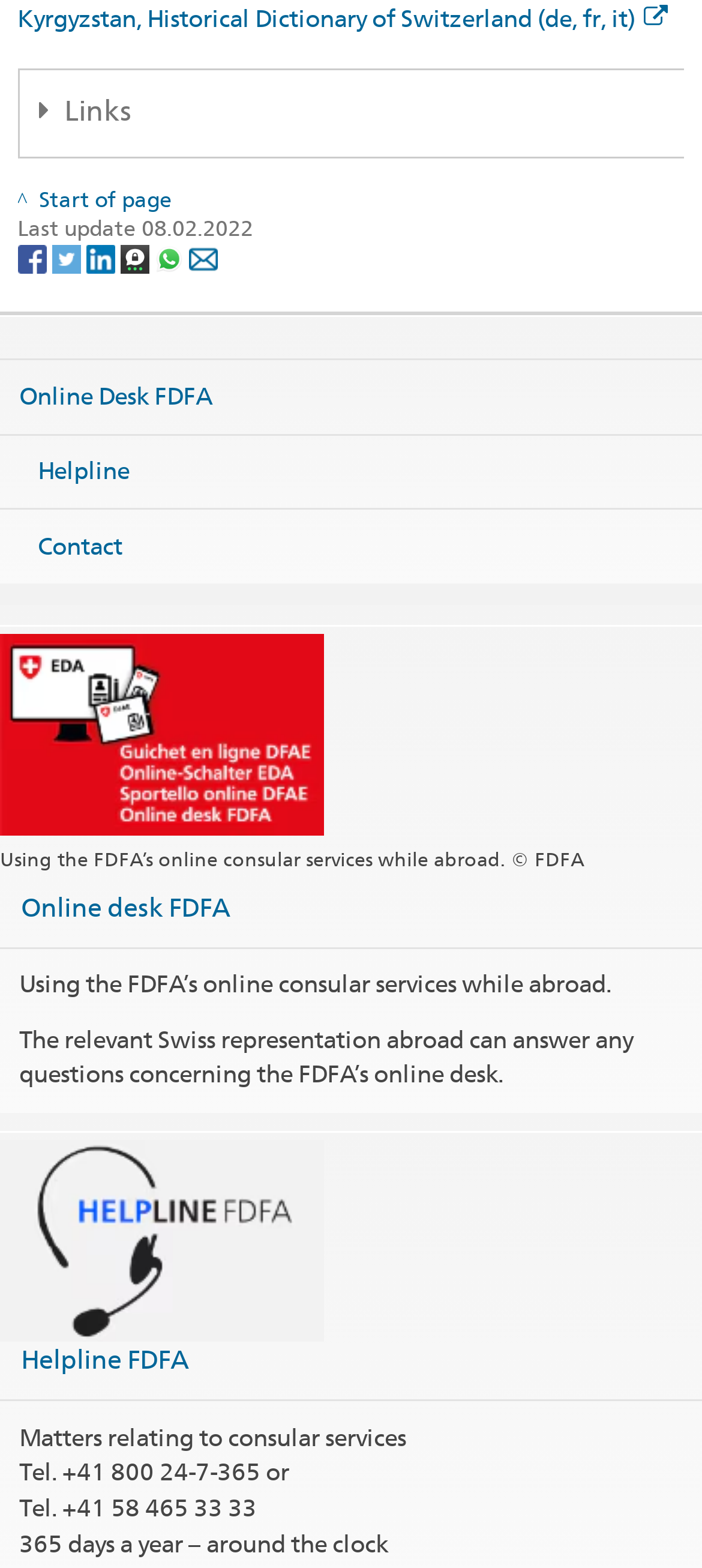Provide the bounding box coordinates of the HTML element this sentence describes: "aria-label="Email"".

[0.268, 0.156, 0.309, 0.173]